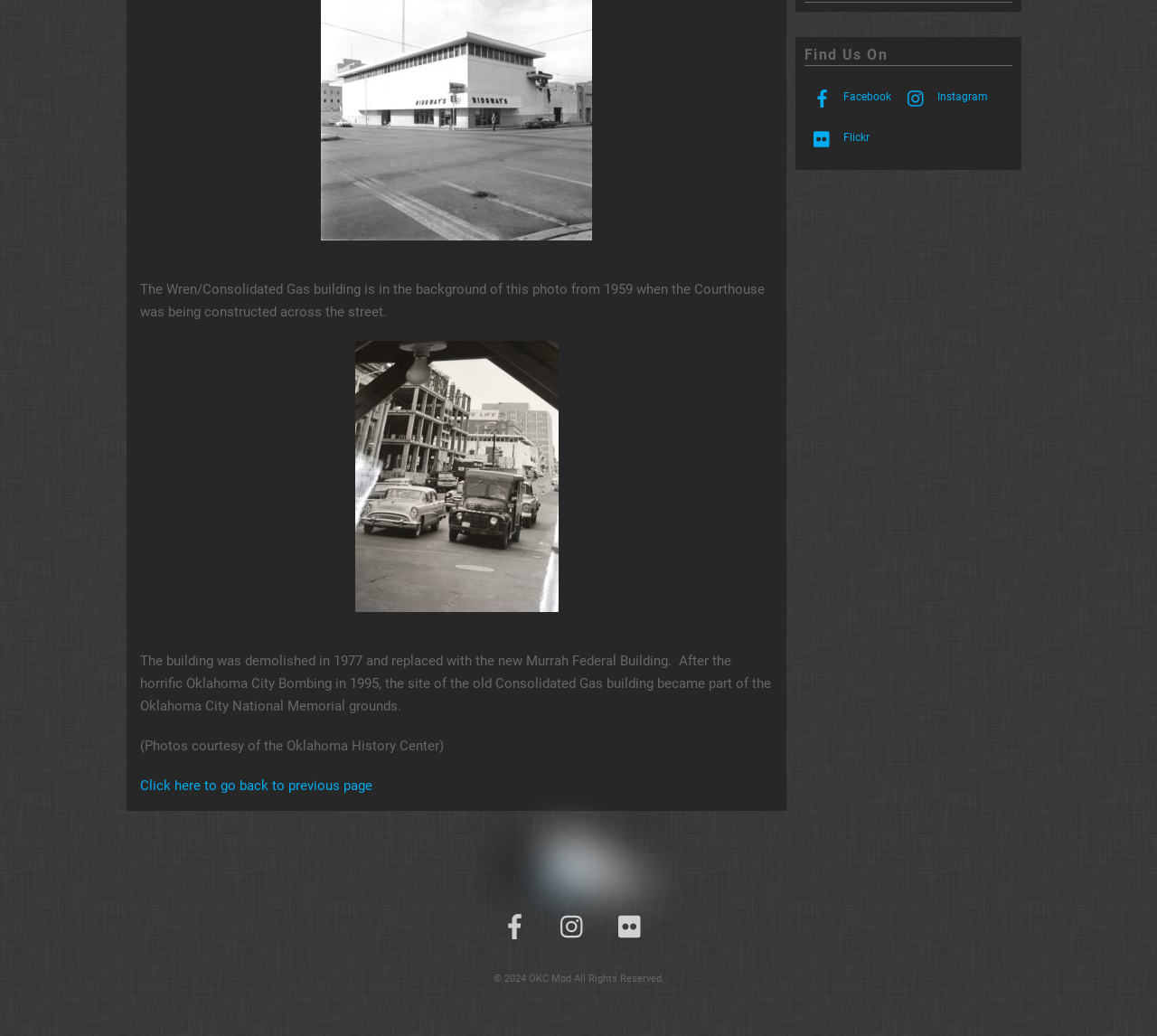Identify the bounding box for the UI element that is described as follows: "title="OKC Mod"".

[0.441, 0.839, 0.559, 0.86]